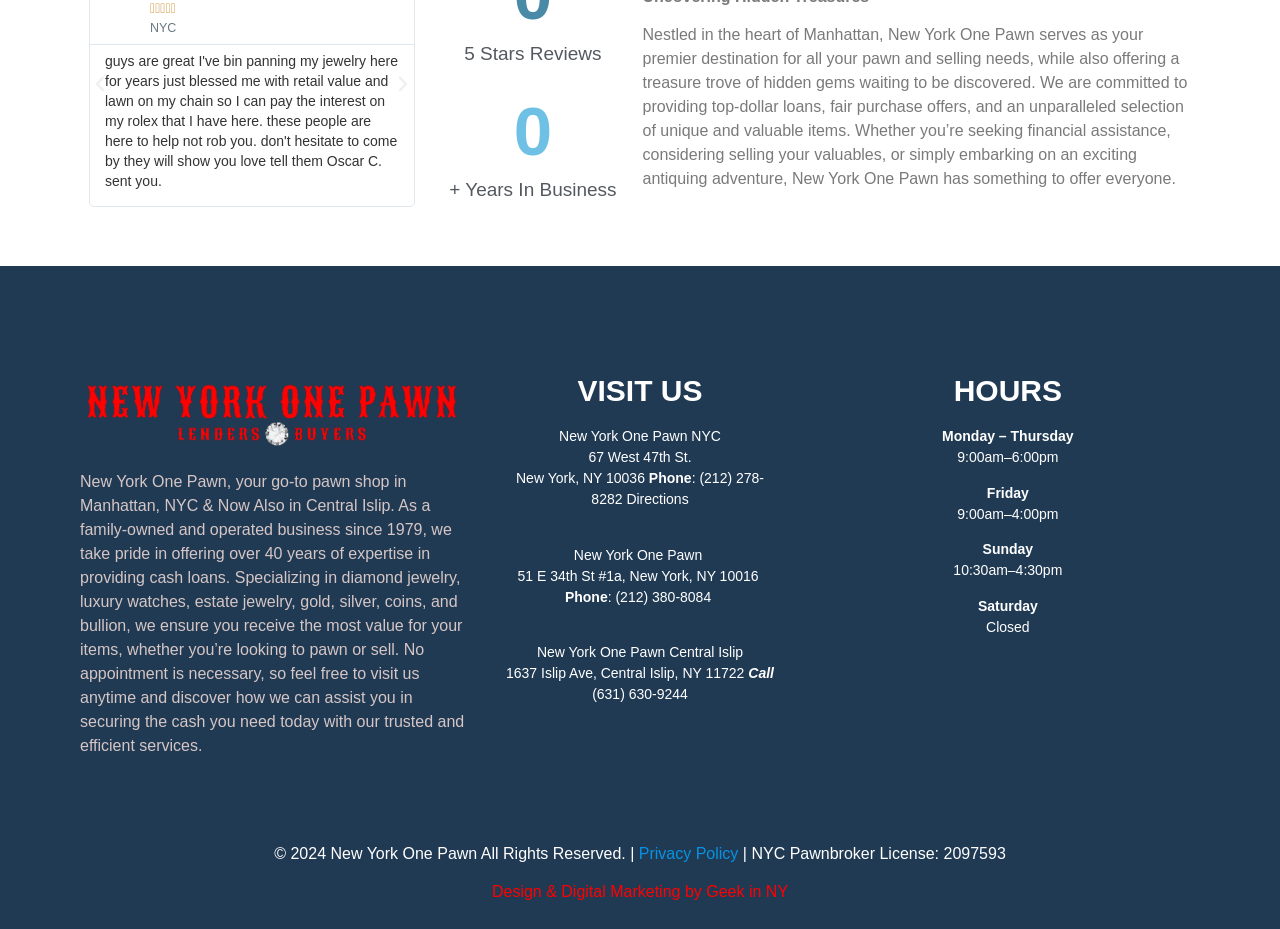Please locate the bounding box coordinates of the element that needs to be clicked to achieve the following instruction: "Click the 'Previous' button". The coordinates should be four float numbers between 0 and 1, i.e., [left, top, right, bottom].

[0.07, 0.079, 0.086, 0.101]